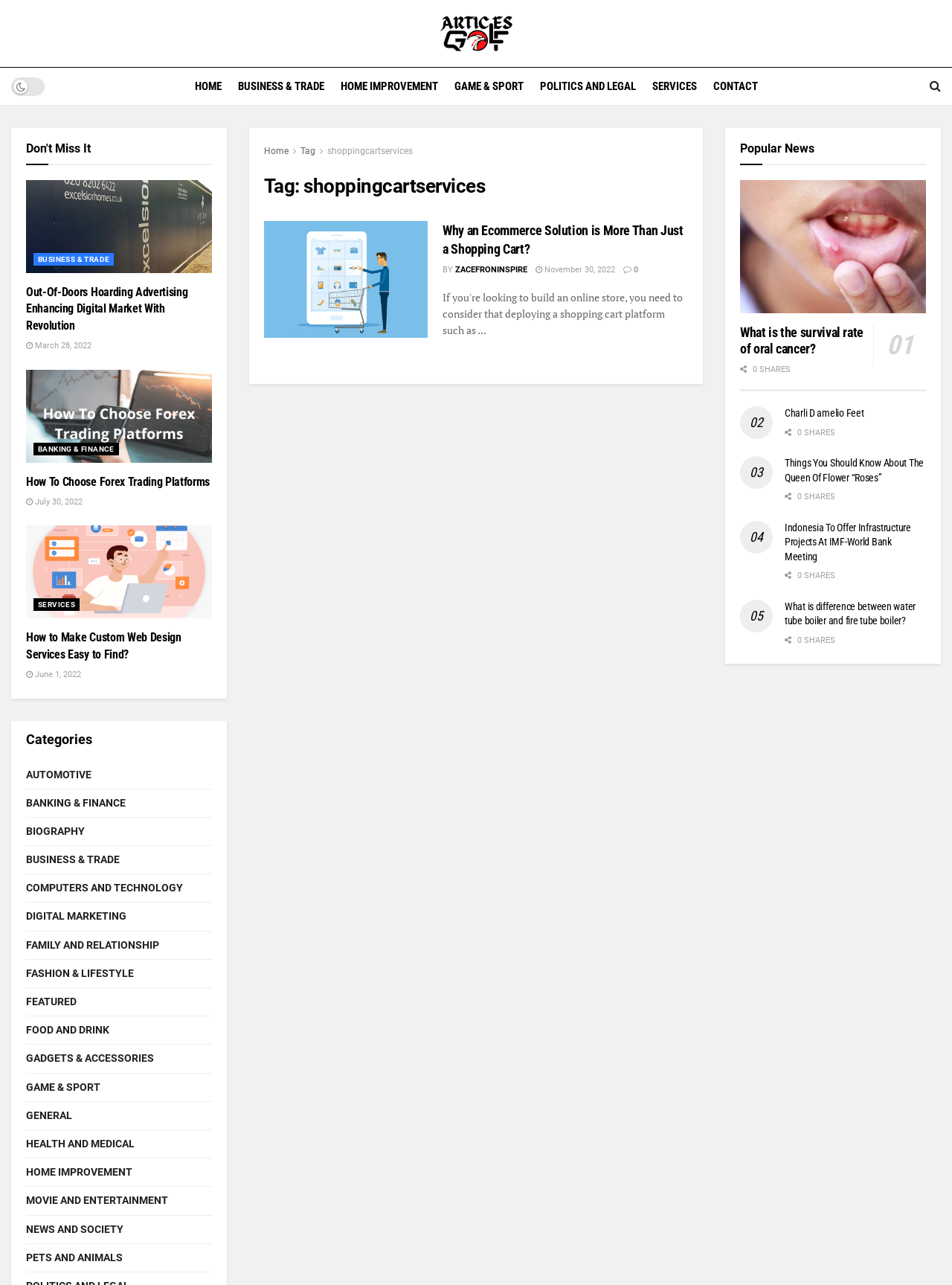Using floating point numbers between 0 and 1, provide the bounding box coordinates in the format (top-left x, top-left y, bottom-right x, bottom-right y). Locate the UI element described here: Home

[0.277, 0.113, 0.303, 0.122]